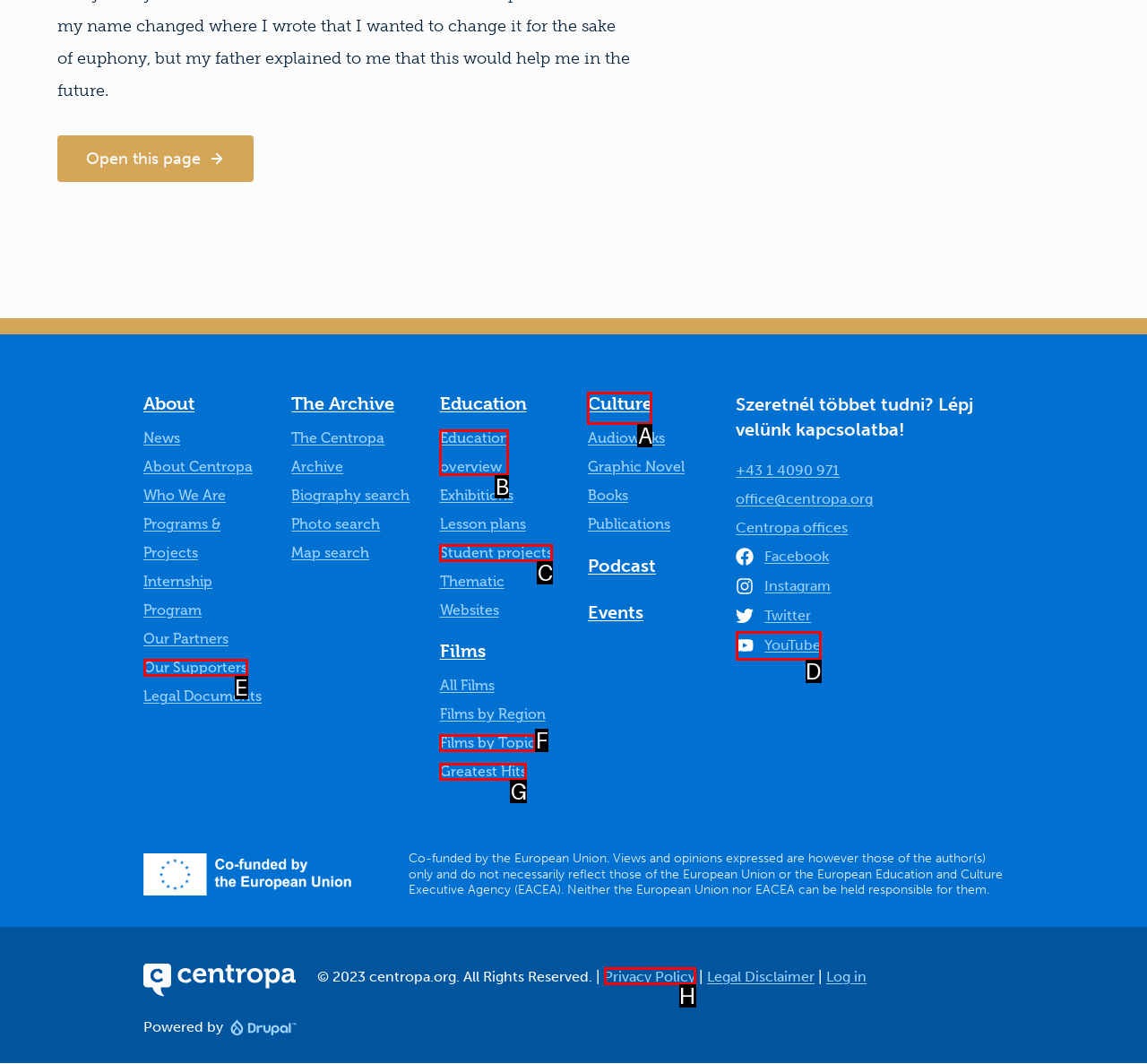Choose the option that best matches the element: title="Visit the main page"
Respond with the letter of the correct option.

None